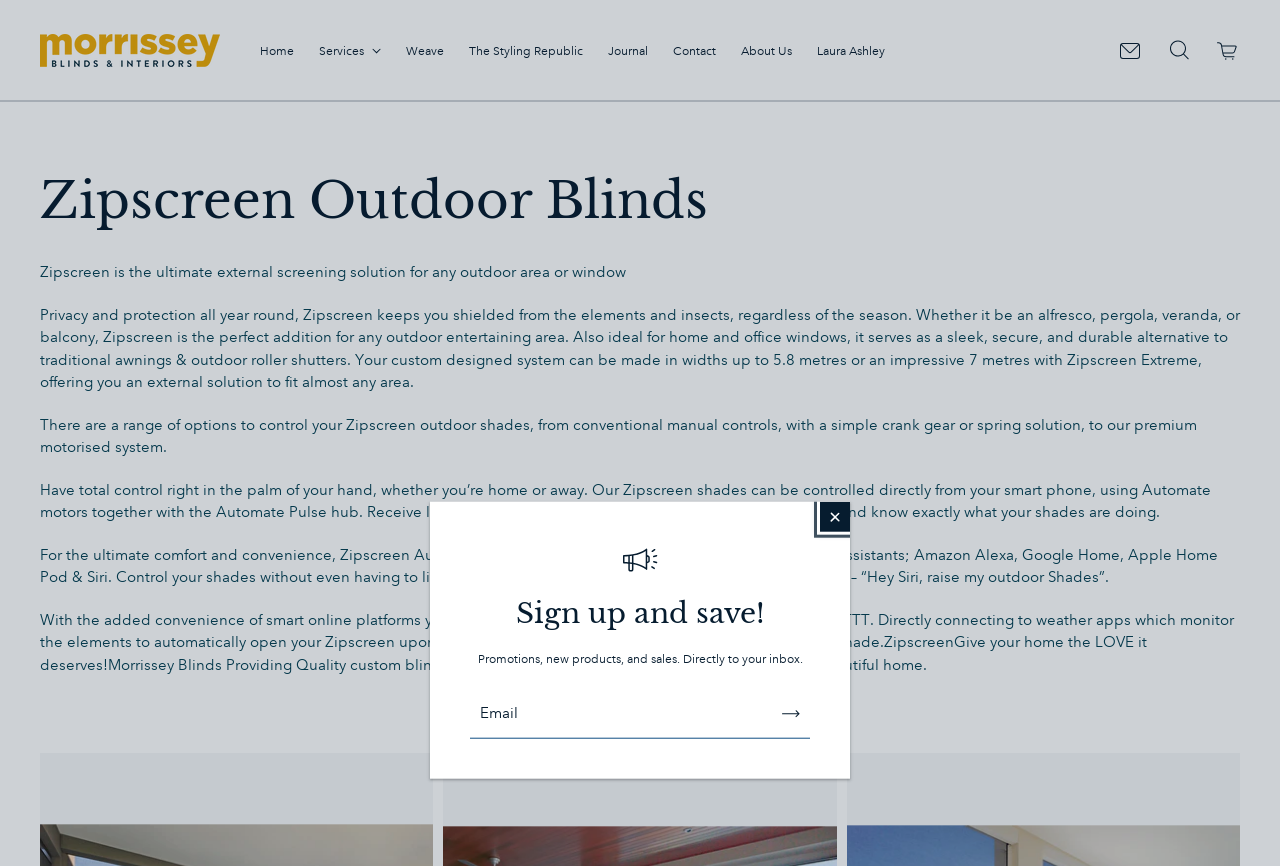What is the name of the company that provides Zipscreen?
Refer to the image and answer the question using a single word or phrase.

Morrissey Blinds & Interiors